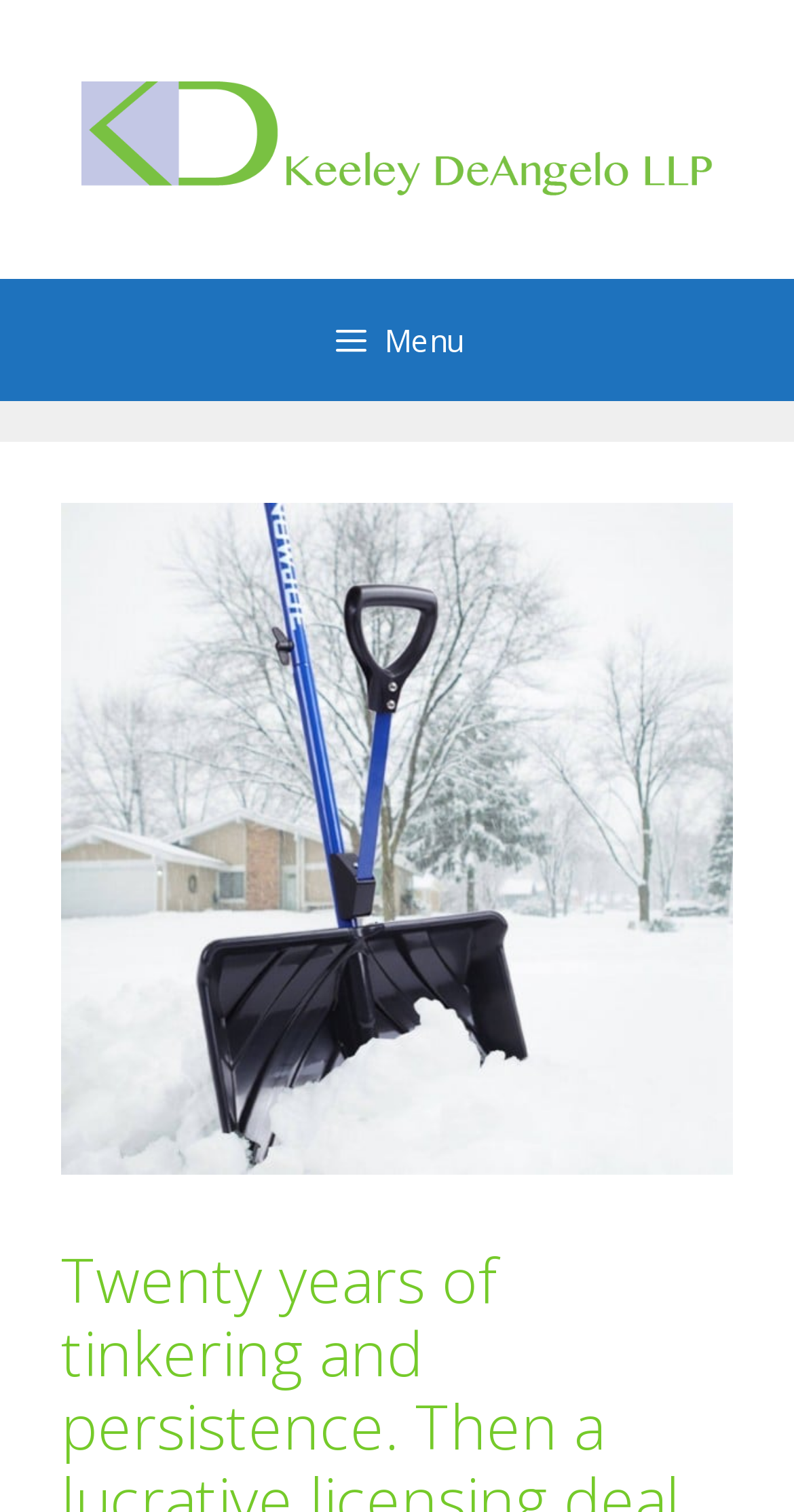Please find and give the text of the main heading on the webpage.

Twenty years of tinkering and persistence. Then a lucrative licensing deal.